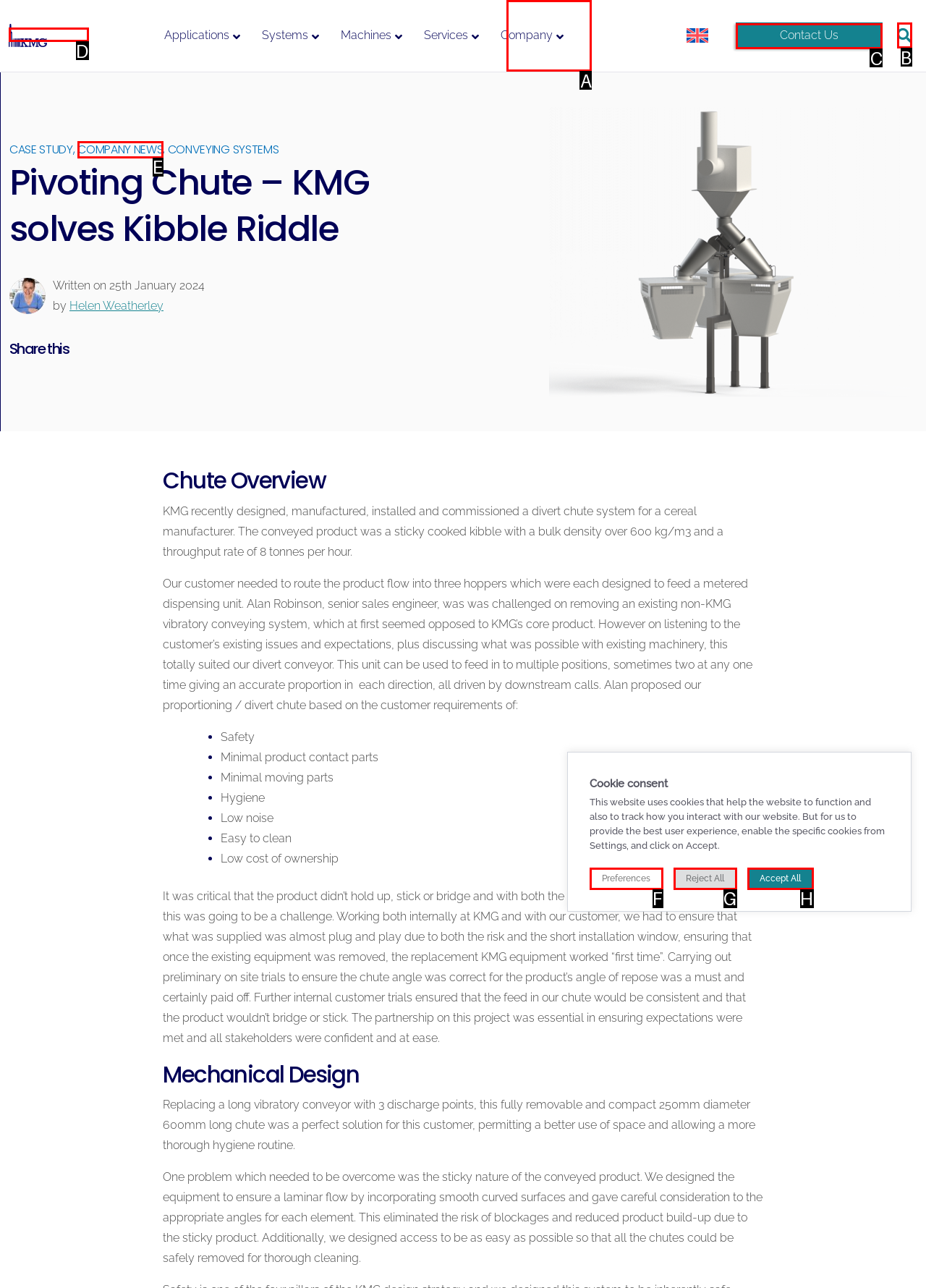Which lettered option should be clicked to perform the following task: Click on the 'Contact Us' link
Respond with the letter of the appropriate option.

C